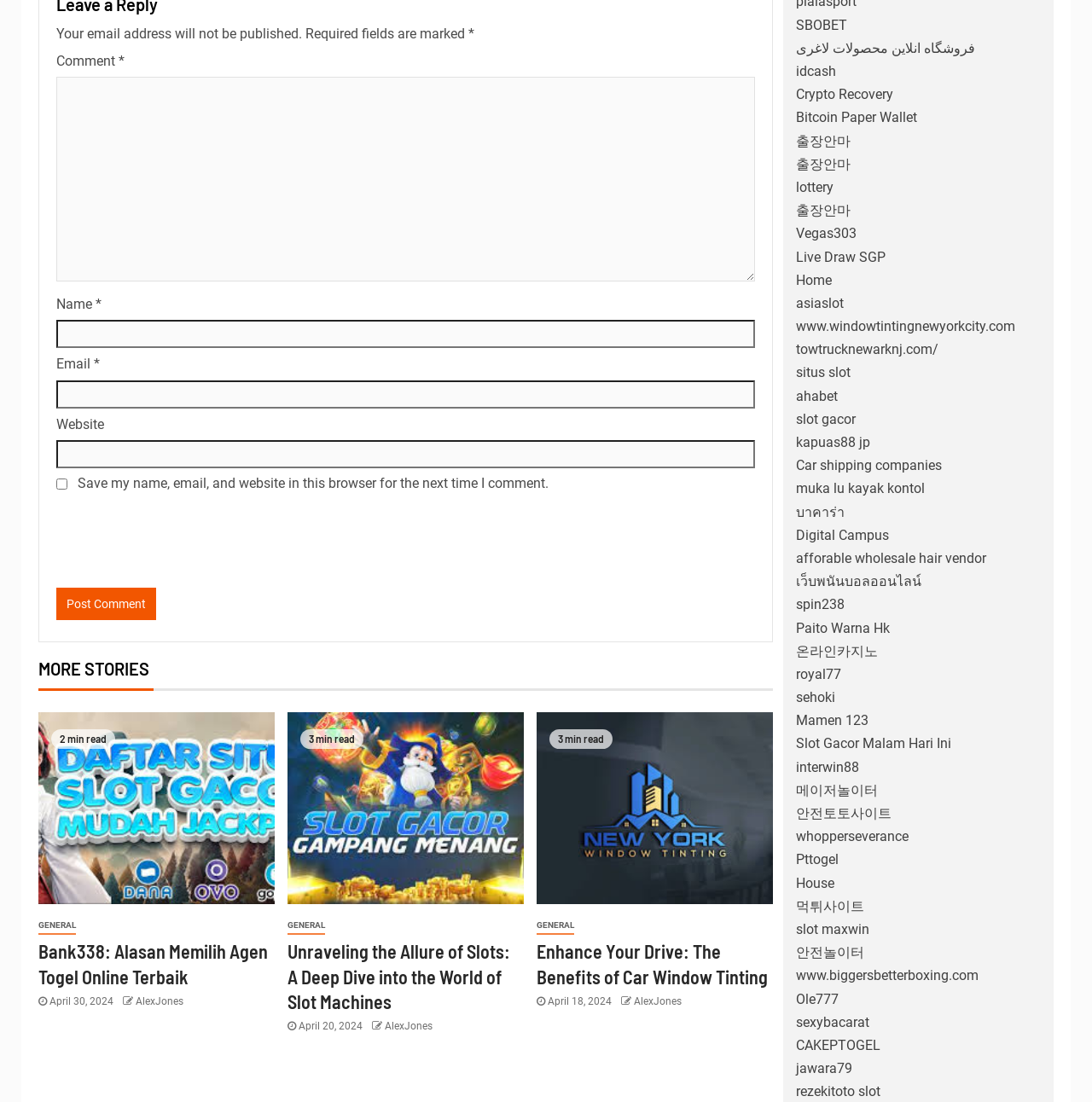Look at the image and answer the question in detail:
How many minutes does it take to read the first article?

The first article has a '2 min read' label below its title, which indicates the estimated time it takes to read the article.